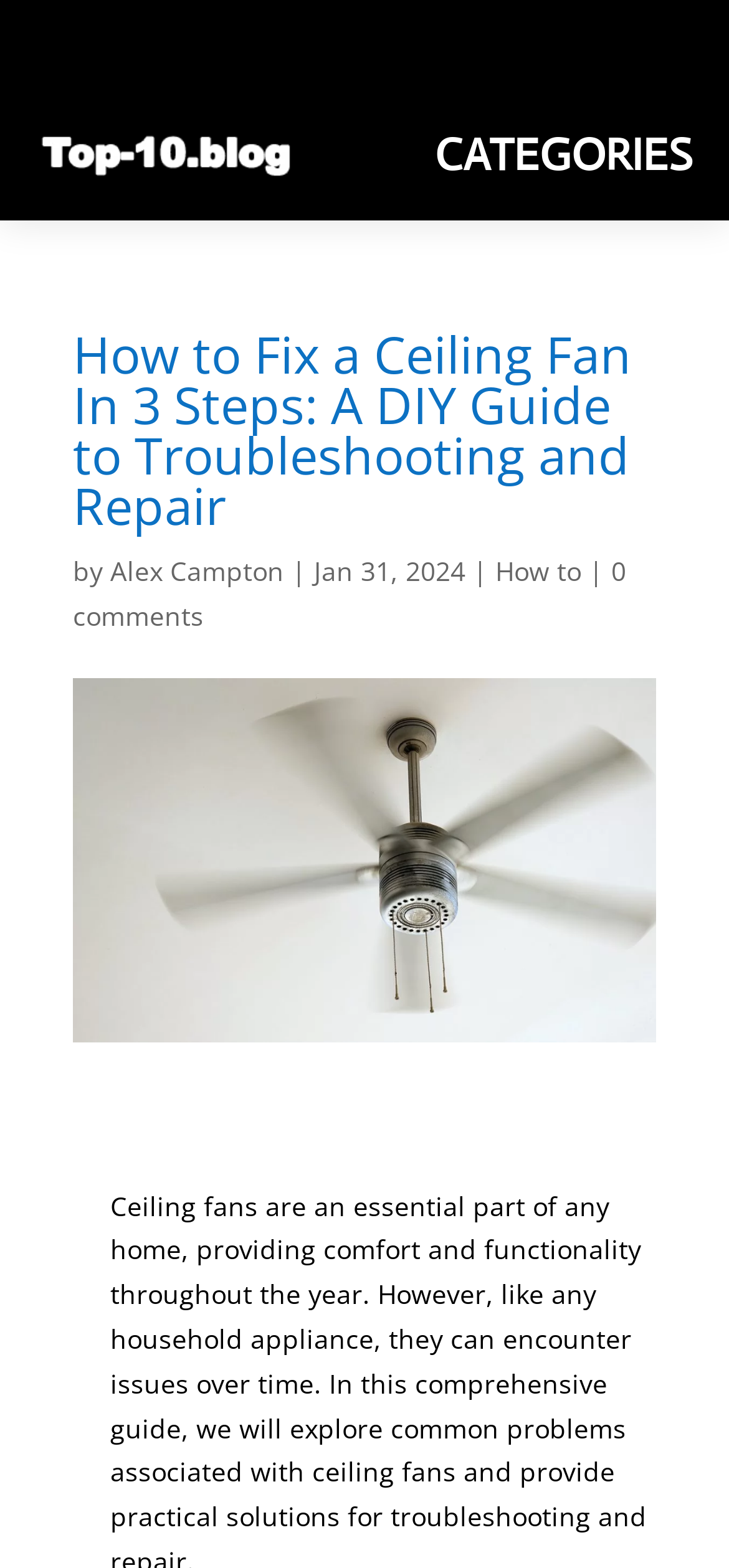Specify the bounding box coordinates (top-left x, top-left y, bottom-right x, bottom-right y) of the UI element in the screenshot that matches this description: Internet Online Businesses

[0.1, 0.098, 0.9, 0.193]